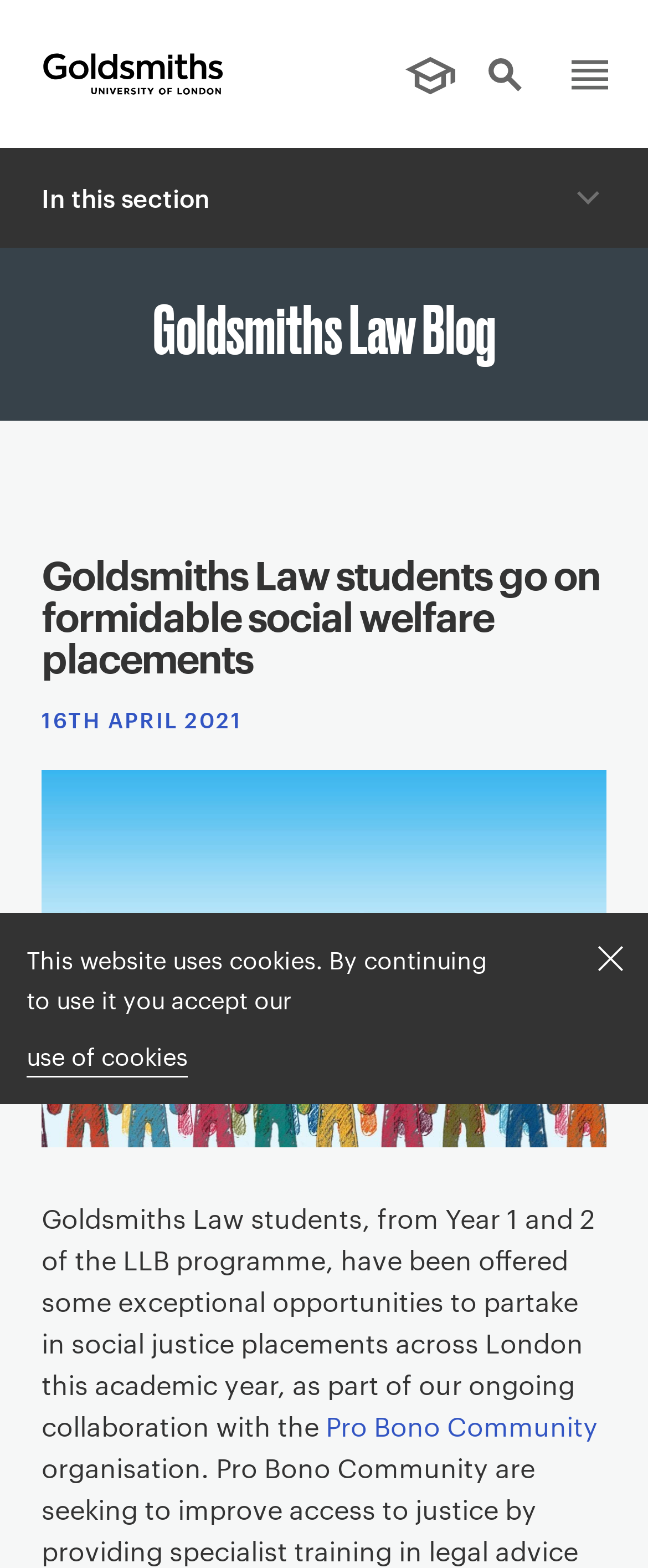What is the date of the article?
Give a comprehensive and detailed explanation for the question.

I found the answer by looking at the link '16TH APRIL 2021' below the heading 'Goldsmiths Law students go on formidable social welfare placements', which suggests that it is the date of publication of the article.